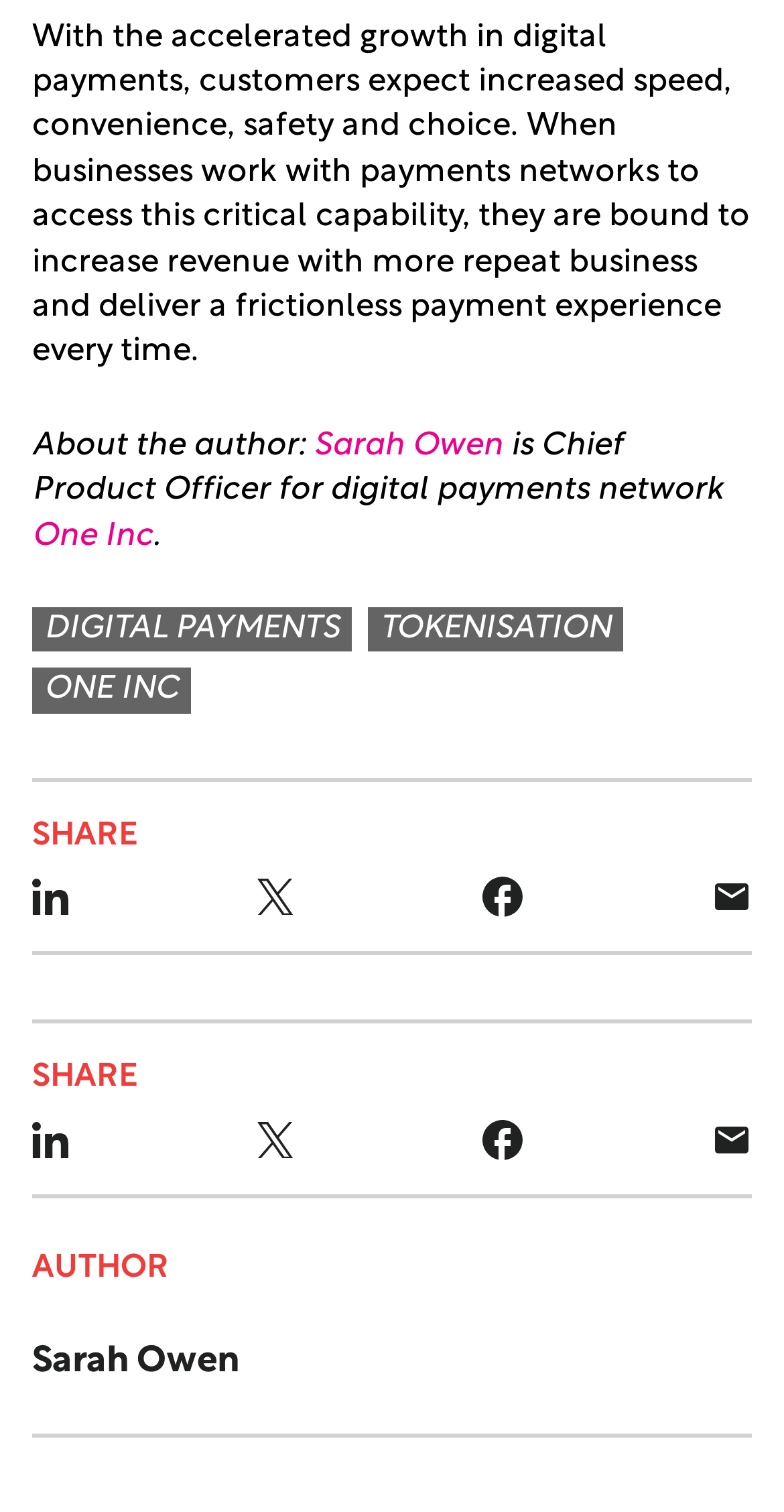What is the company of the author?
Please use the visual content to give a single word or phrase answer.

One Inc